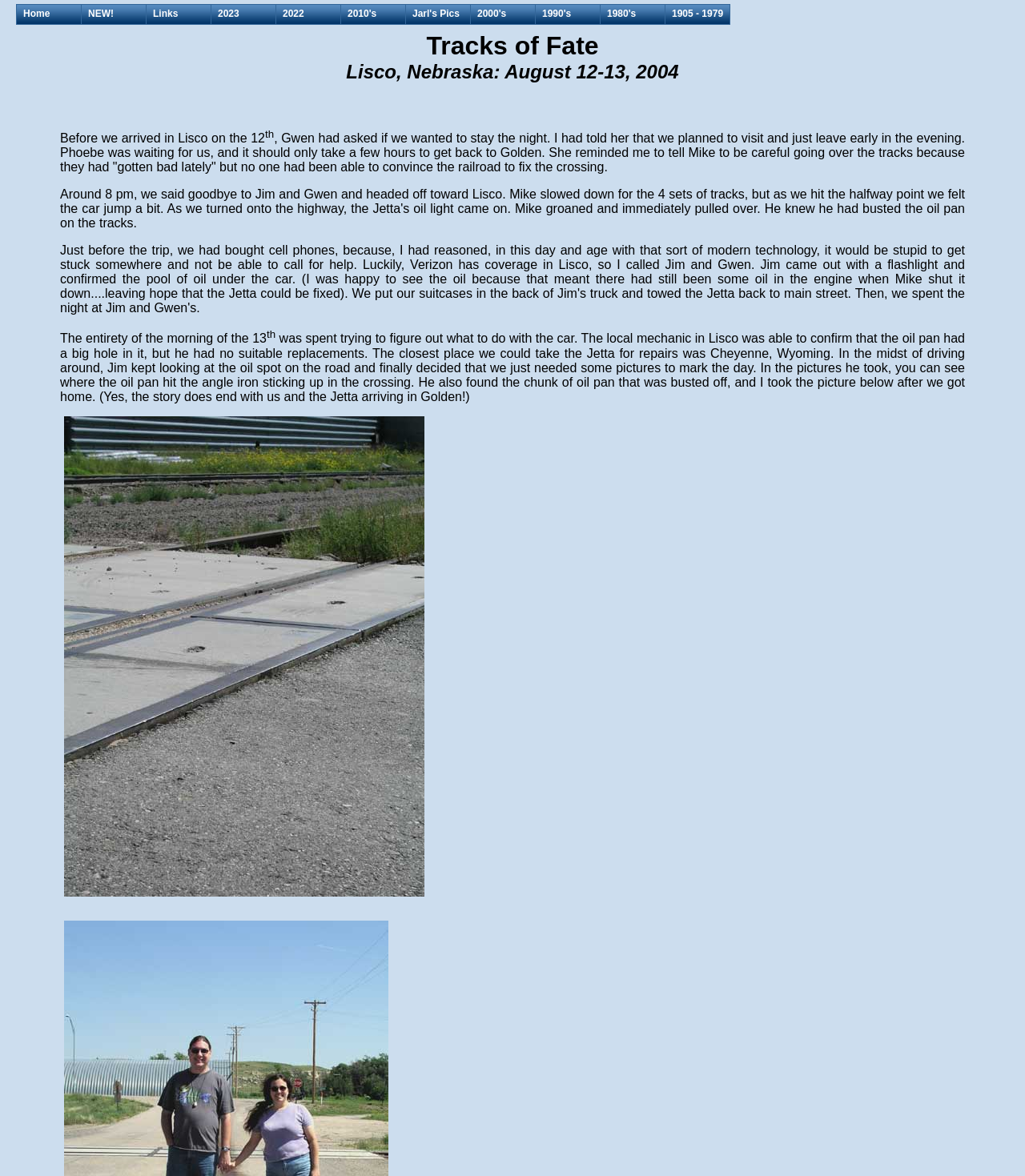Give an extensive and precise description of the webpage.

This webpage is about a personal experience titled "Tracks of Fate: August 12-13, 2004" in Lisco, Nebraska. At the top, there is a heading with the same title as the webpage. Below the heading, there is a short paragraph describing the events before arriving in Lisco on August 12. 

Following this paragraph, there is another paragraph that continues the story, describing the morning of August 13, where the author and others tried to figure out what to do with their car, which had a damaged oil pan. This paragraph is accompanied by an image, likely showing the damage to the car.

At the very top left of the page, there are several links, including "Home", "NEW!", "Links", and links to different years and decades, such as "2023", "2022", "2010's", "2000's", "1990's", "1980's", and "1905 - 1979". These links are positioned horizontally, with "Home" at the far left and "1905 - 1979" at the far right.